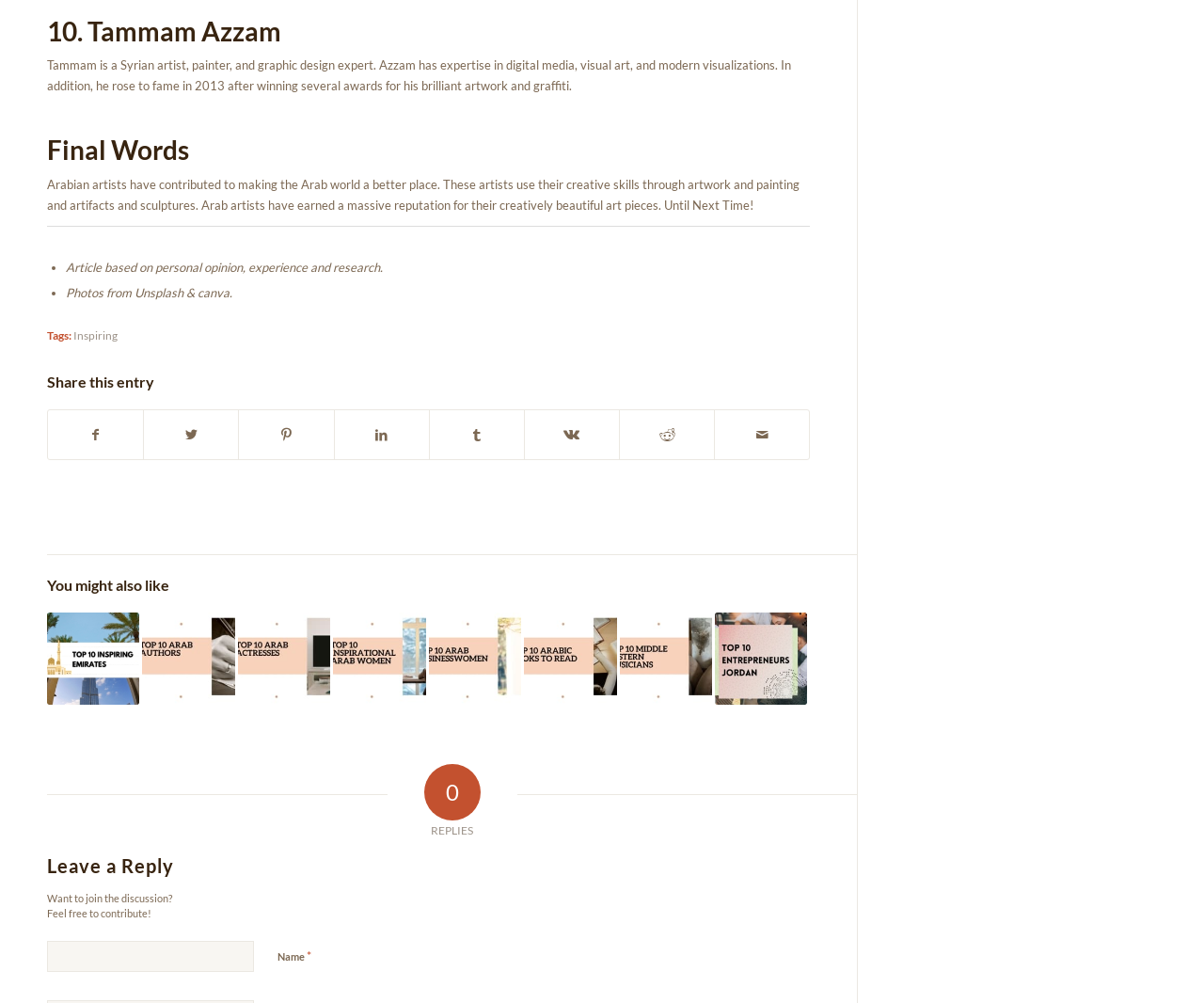Please reply to the following question using a single word or phrase: 
What is the purpose of the separator element?

To separate sections